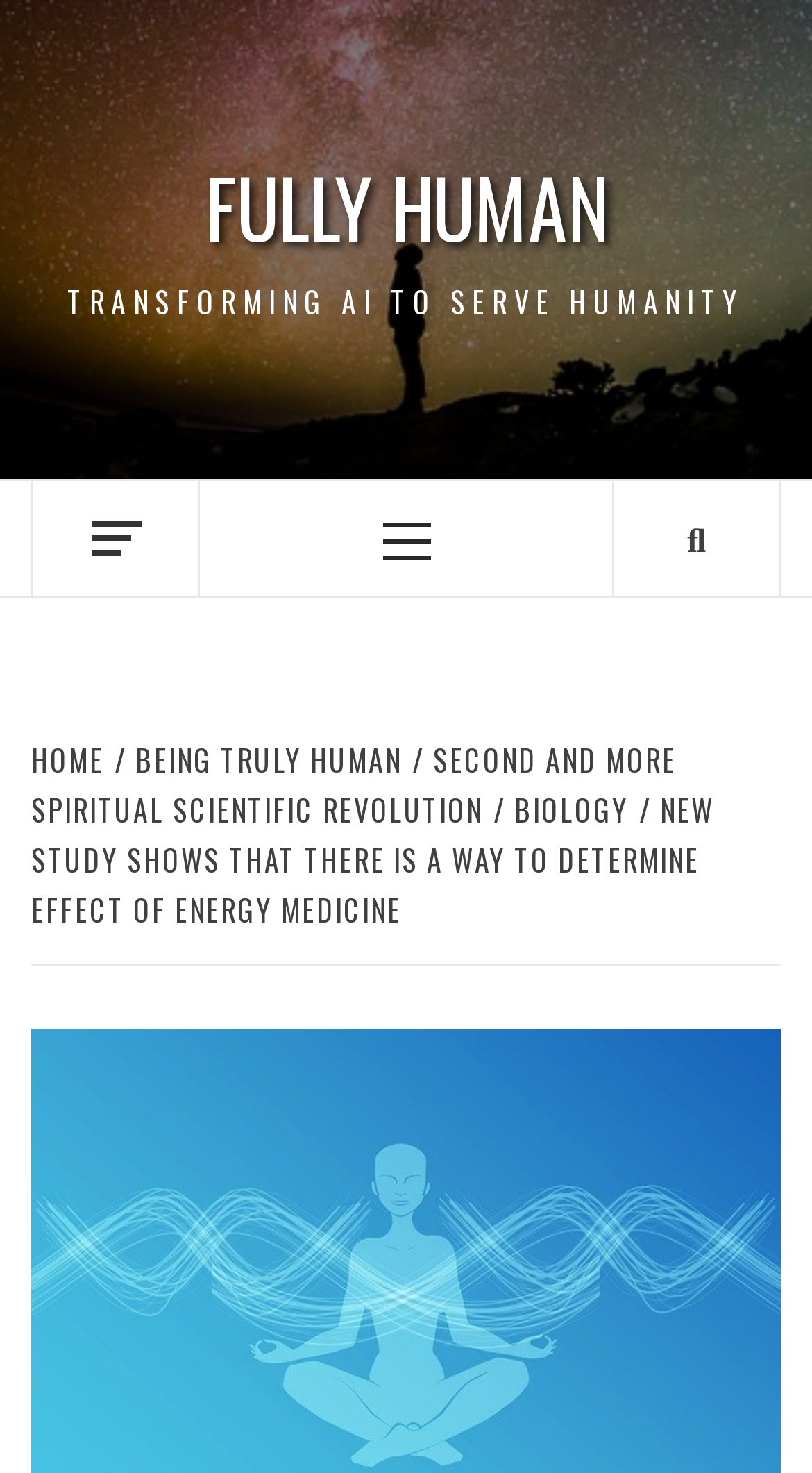Respond to the question below with a concise word or phrase:
What is the text on the top-left of the webpage?

TRANSFORMING AI TO SERVE HUMANITY